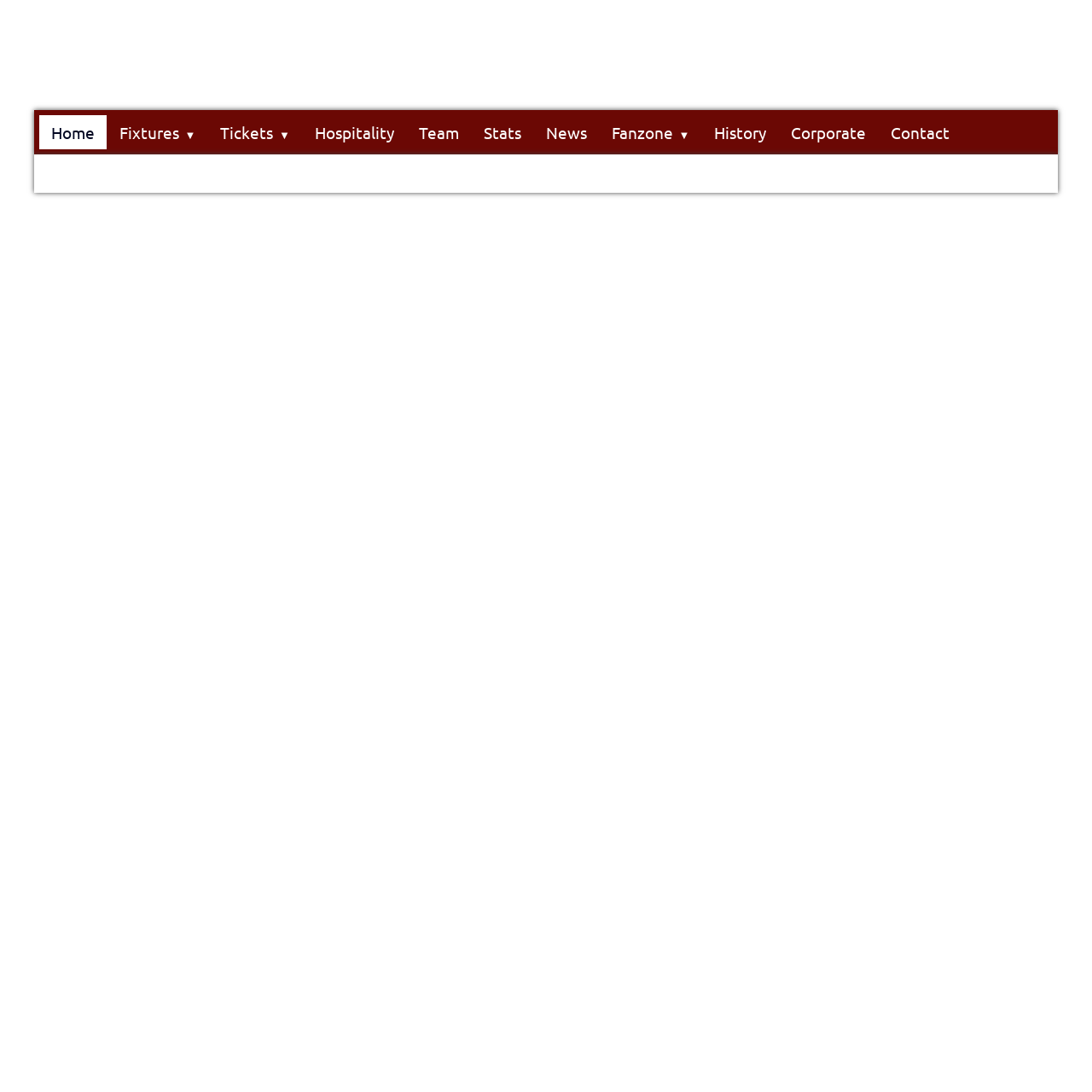What is the purpose of the 'G TV' link?
Answer the question in as much detail as possible.

I found a link with text 'G TV' and bounding box coordinates [0.787, 0.014, 0.812, 0.03]. However, without additional context, I cannot determine the specific purpose of this link.